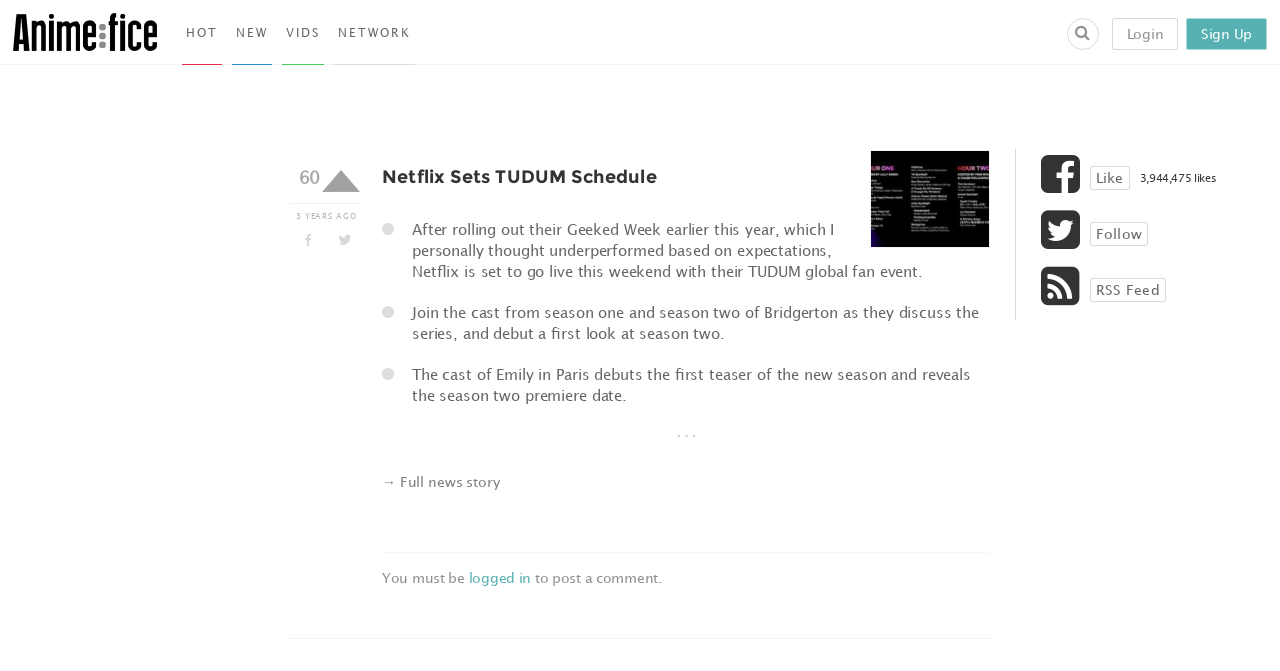What can you do if you are logged in?
Please give a detailed and elaborate explanation in response to the question.

According to the text at the bottom of the post, if you are logged in, you can post a comment.